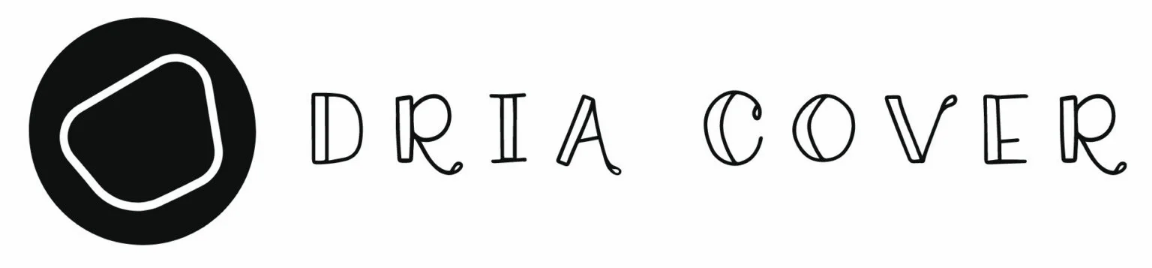Give a detailed account of what is happening in the image.

The image prominently features the logo of "Dria Cover," characterized by a stylish and contemporary design. The logo consists of a circular element on the left, which is filled with black and adorned with a unique white outline that gives it a modern touch. On the right side, the brand name "DRIA COVER" is displayed in an artistic font, combining both straight and curved lines, enhancing its visual appeal. This logo serves as a key visual identity for Dria Cover, likely representing a business or a brand associated with real estate or lifestyle, as suggested by the surrounding context in the webpage. The overall design reflects a balance of sophistication and creativity, making it memorable to the audience.